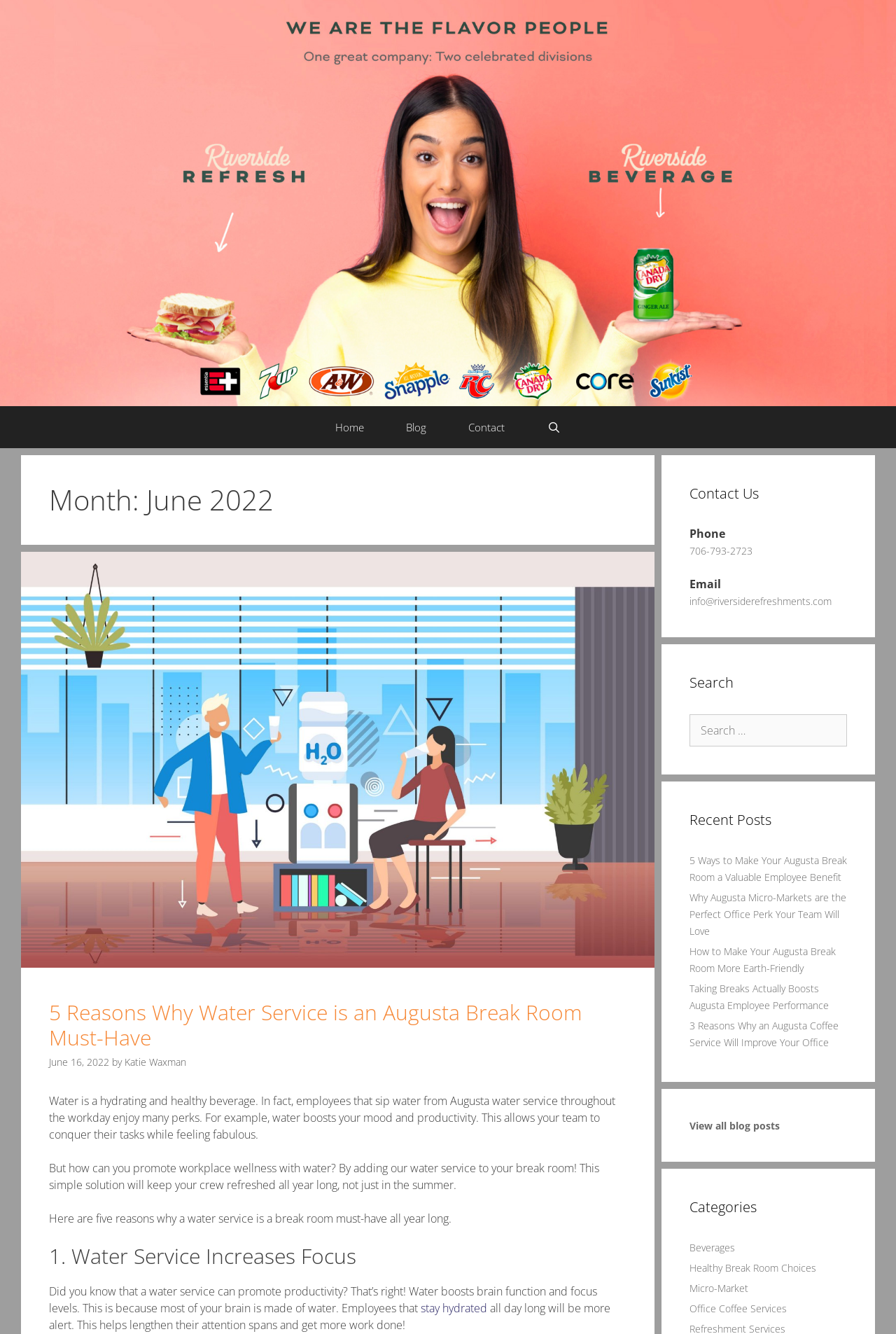Pinpoint the bounding box coordinates of the clickable area needed to execute the instruction: "Search for something". The coordinates should be specified as four float numbers between 0 and 1, i.e., [left, top, right, bottom].

[0.77, 0.535, 0.945, 0.56]